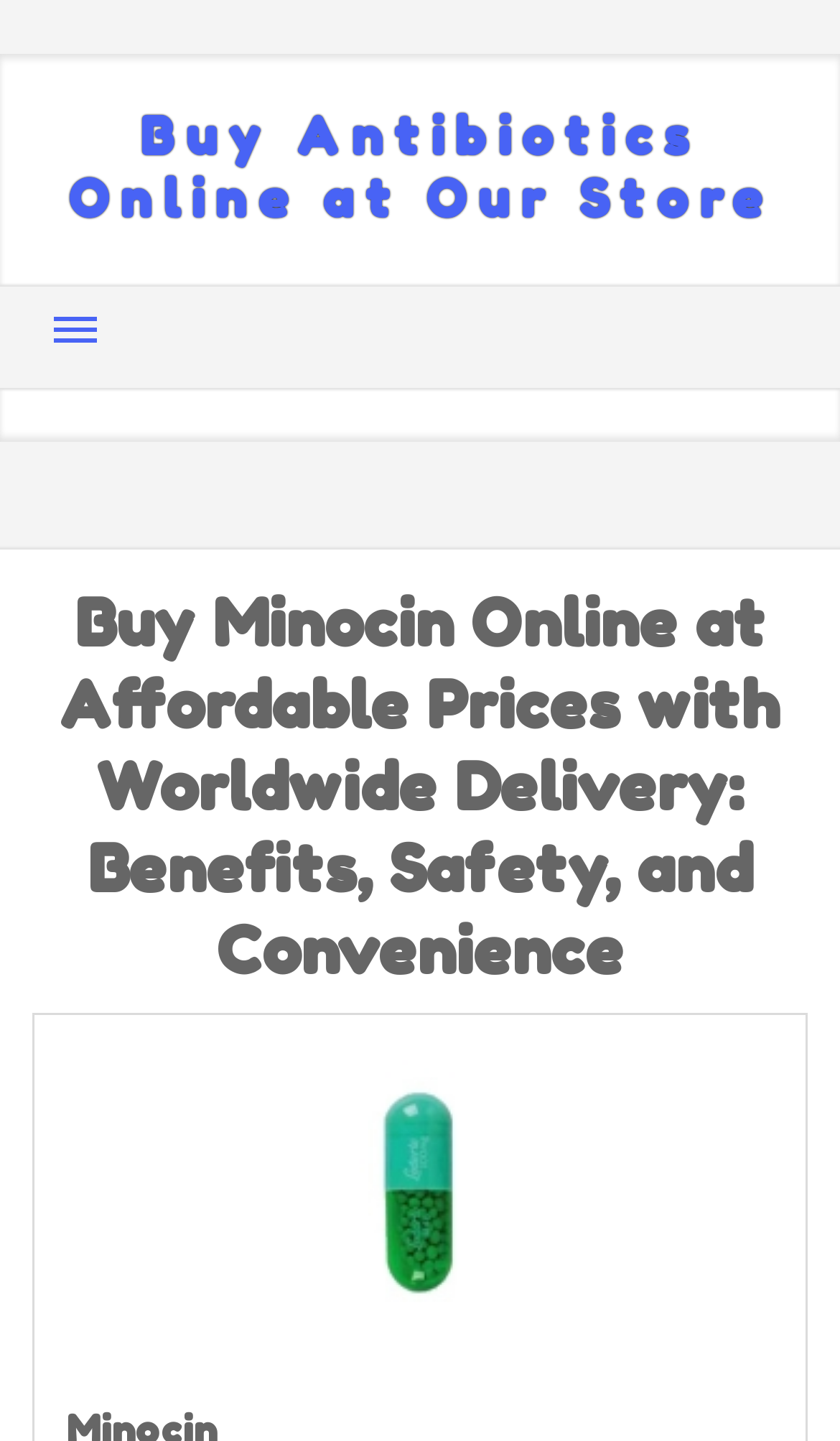Refer to the element description Contact Us and identify the corresponding bounding box in the screenshot. Format the coordinates as (top-left x, top-left y, bottom-right x, bottom-right y) with values in the range of 0 to 1.

[0.038, 0.425, 0.405, 0.535]